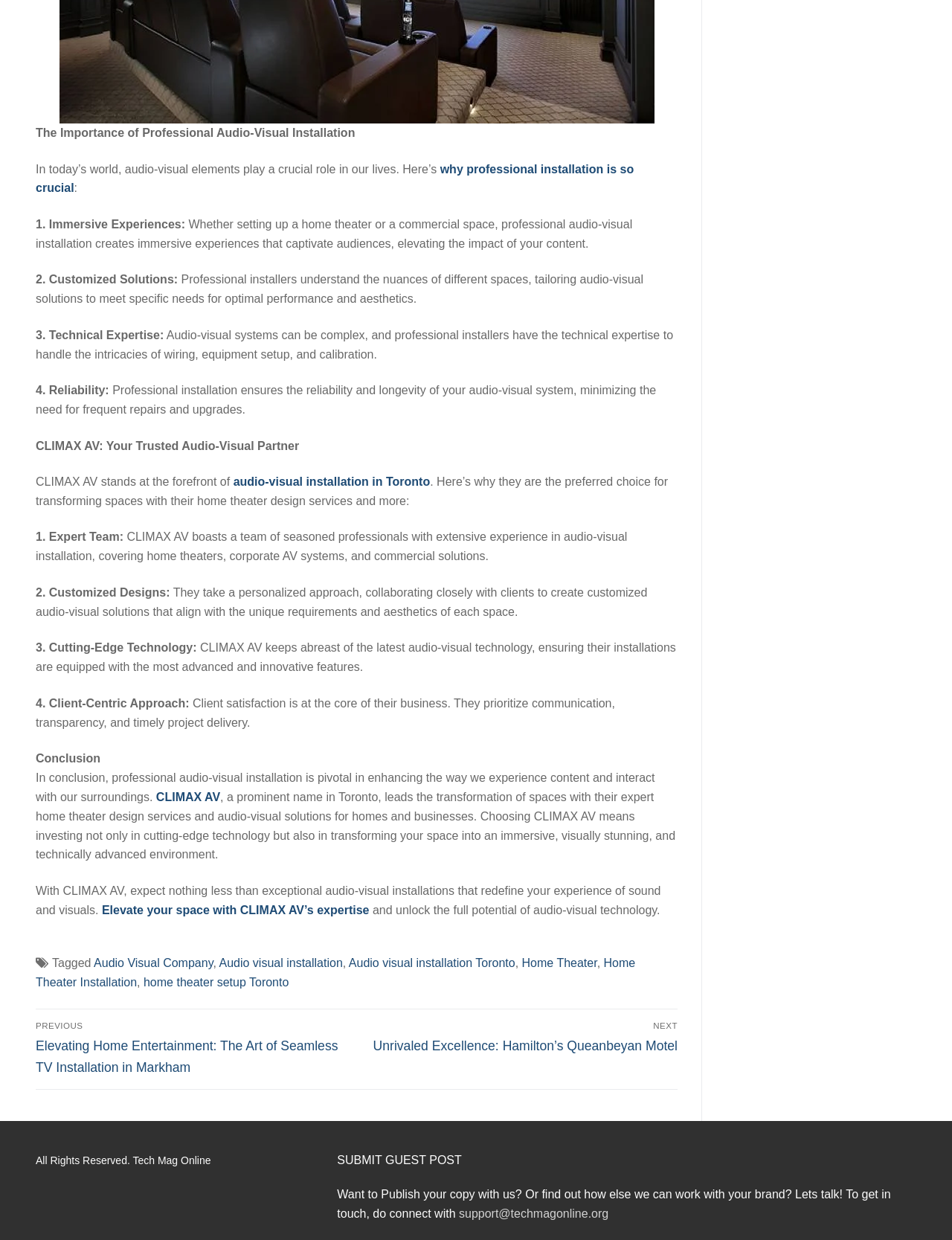Give a one-word or one-phrase response to the question:
What is CLIMAX AV?

Audio-visual partner